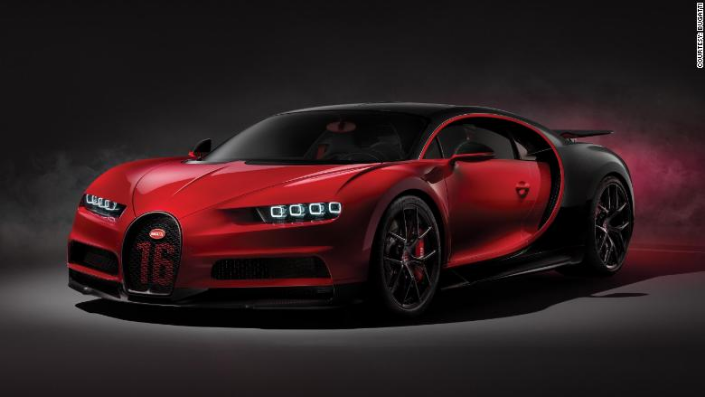What is the horsepower of the Bugatti Chiron Sport?
Give a single word or phrase as your answer by examining the image.

1,500 horsepower